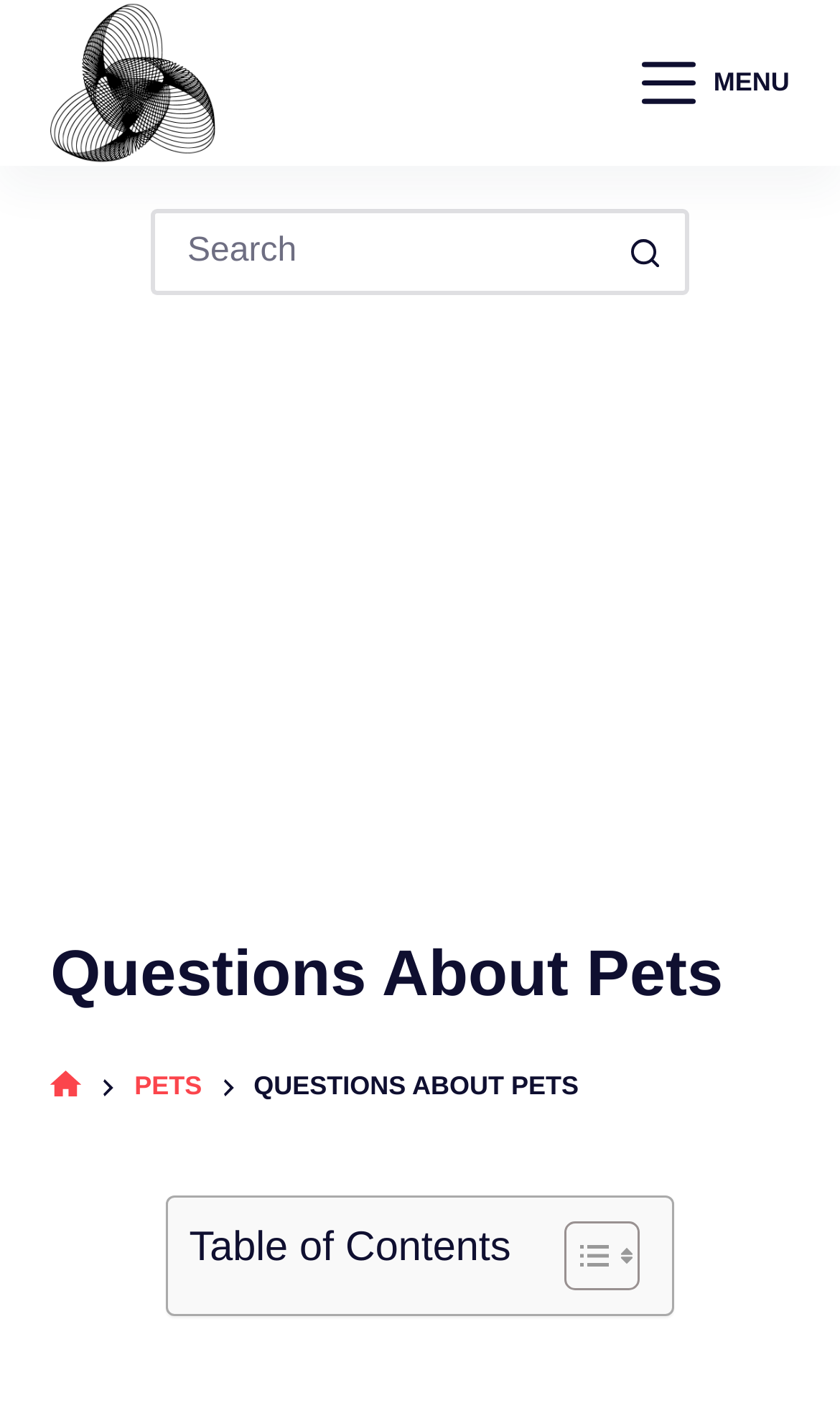What is the purpose of the search bar?
Give a detailed response to the question by analyzing the screenshot.

The search bar is located in the top-center of the webpage, and it allows users to search for specific information related to pets, such as caring, training, or understanding them.